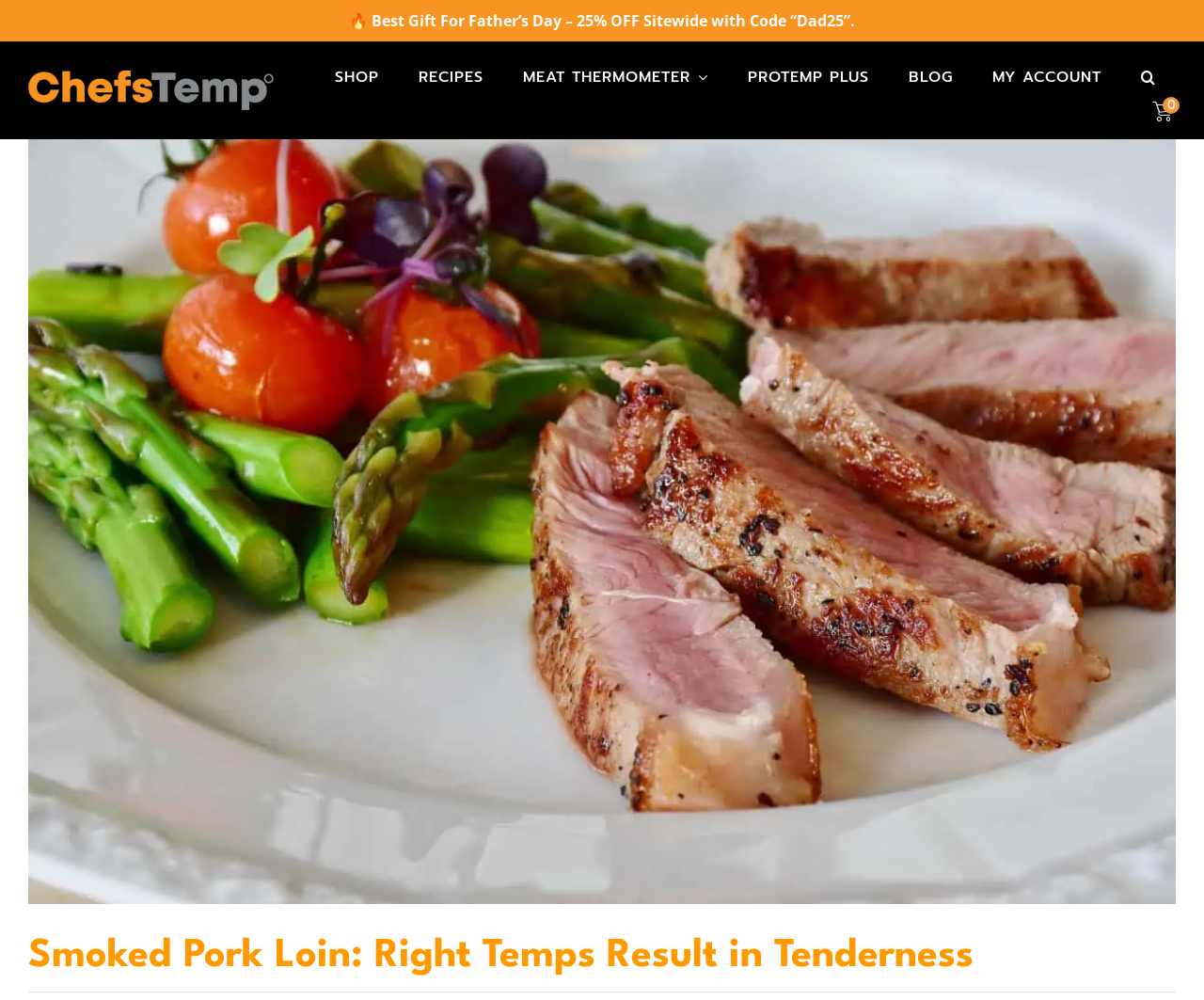Find and indicate the bounding box coordinates of the region you should select to follow the given instruction: "Go to the 'BLOG' section".

[0.75, 0.06, 0.796, 0.094]